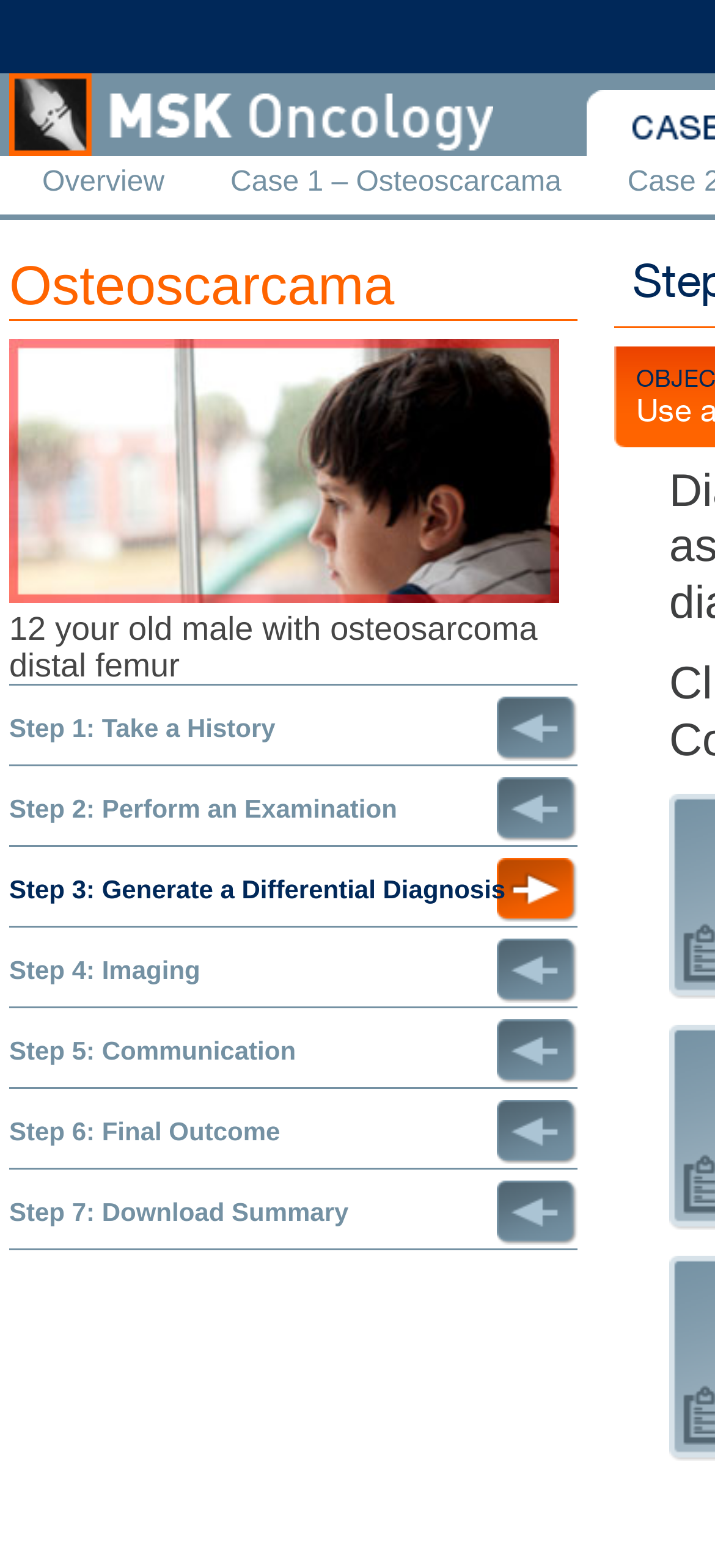Determine the bounding box coordinates for the area that needs to be clicked to fulfill this task: "view case 1 details". The coordinates must be given as four float numbers between 0 and 1, i.e., [left, top, right, bottom].

[0.322, 0.106, 0.785, 0.127]